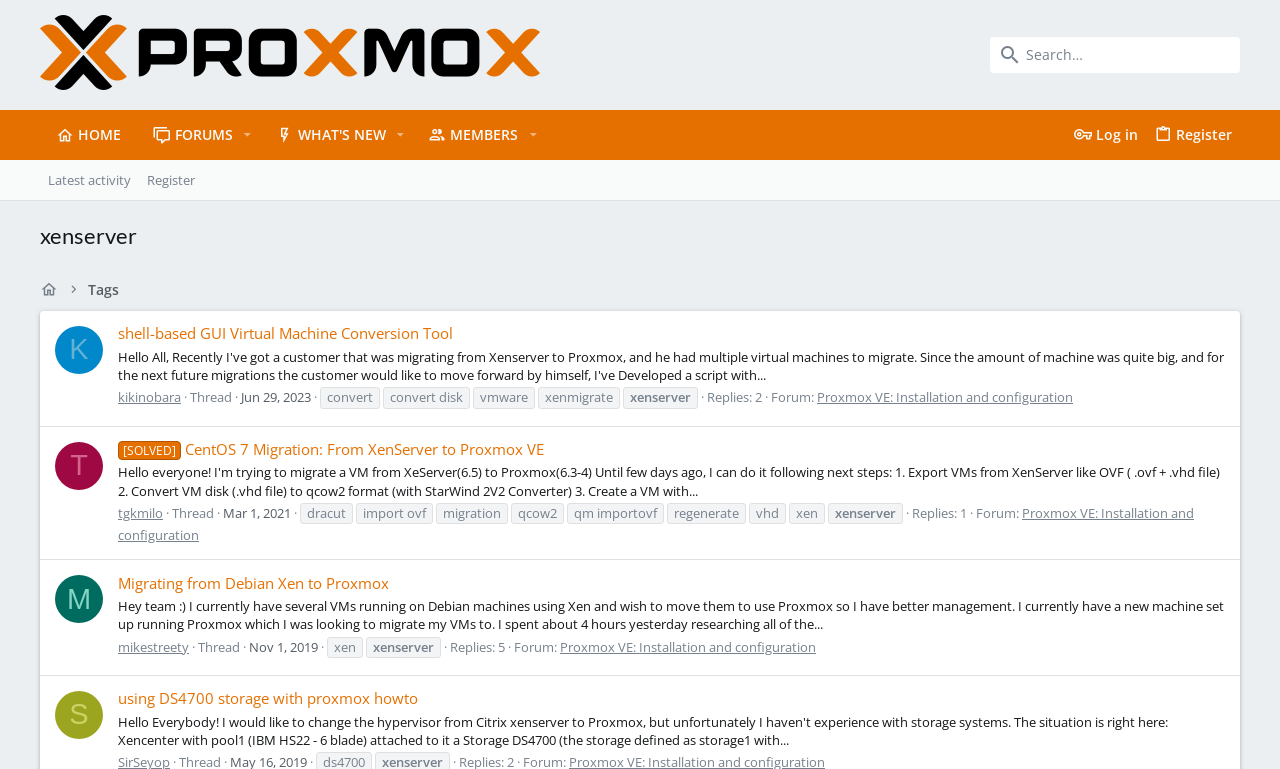What is the username of the user who posted the first thread?
Carefully analyze the image and provide a thorough answer to the question.

I looked at the first thread and found the username 'kikinobara' next to the thread title. This username is associated with the user who posted the thread.